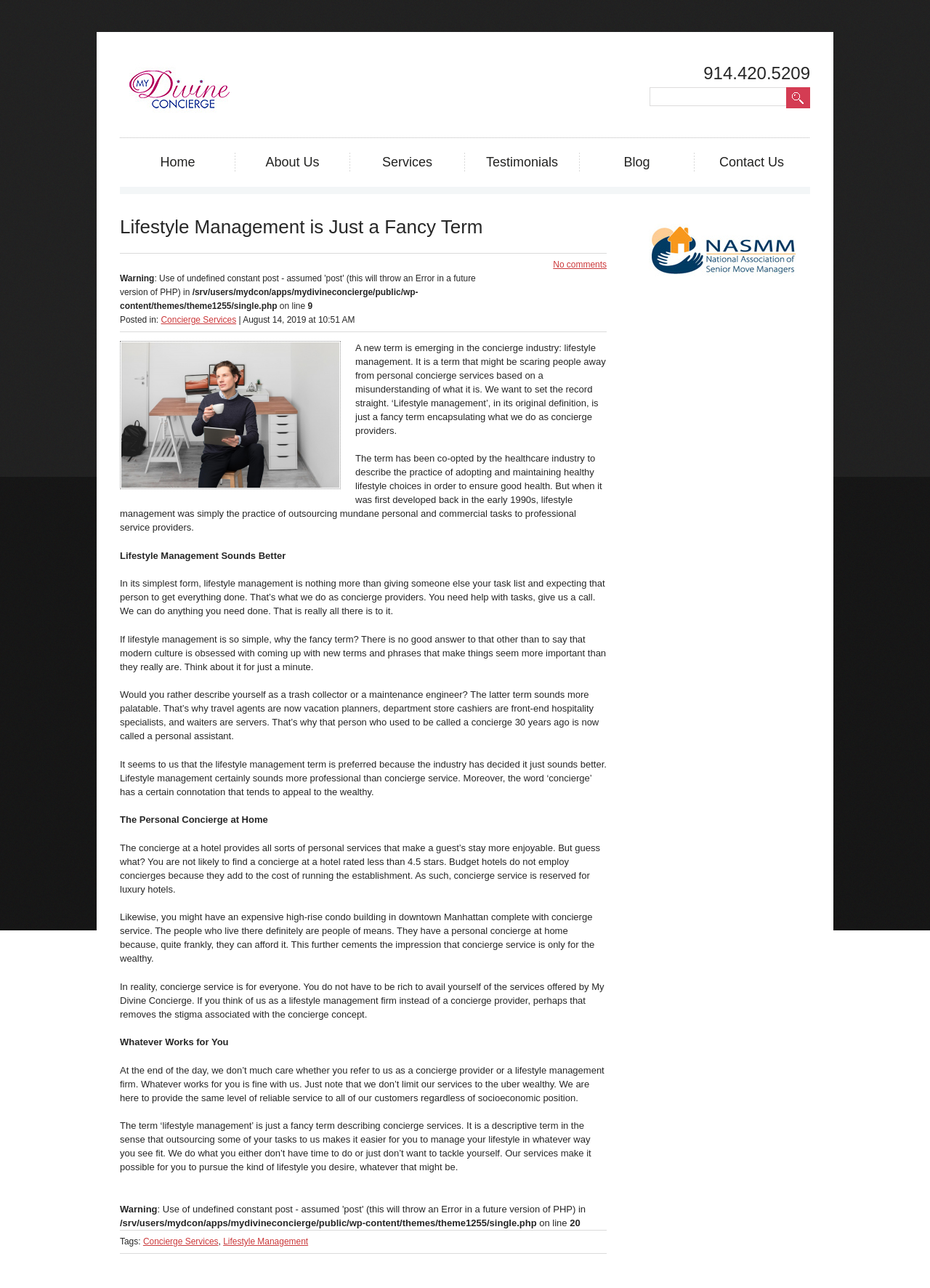What is lifestyle management?
Look at the webpage screenshot and answer the question with a detailed explanation.

According to the article, lifestyle management is a term that is often used to describe concierge services, which involve outsourcing mundane personal and commercial tasks to professional service providers.